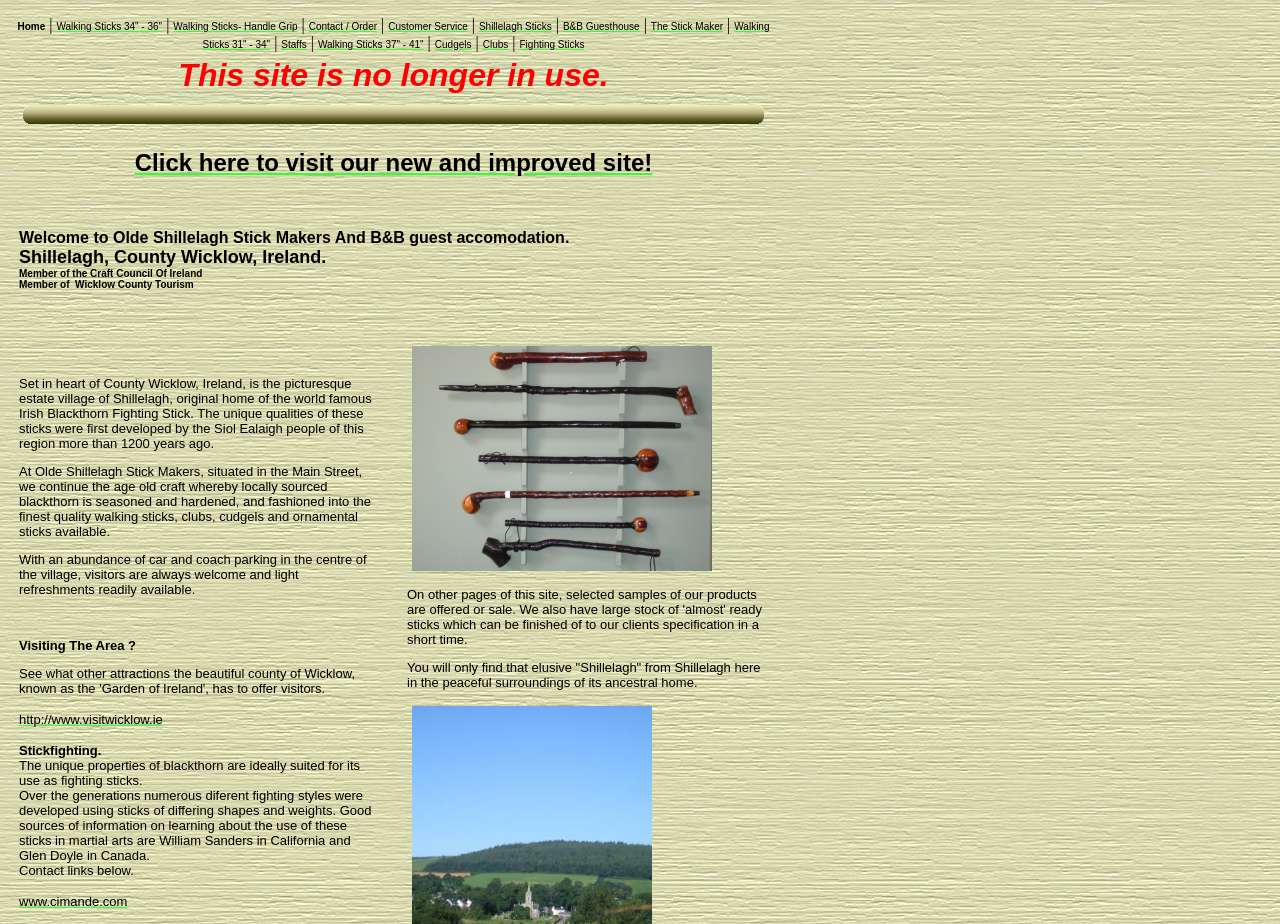What is the name of the new and improved website?
Use the image to answer the question with a single word or phrase.

Not specified